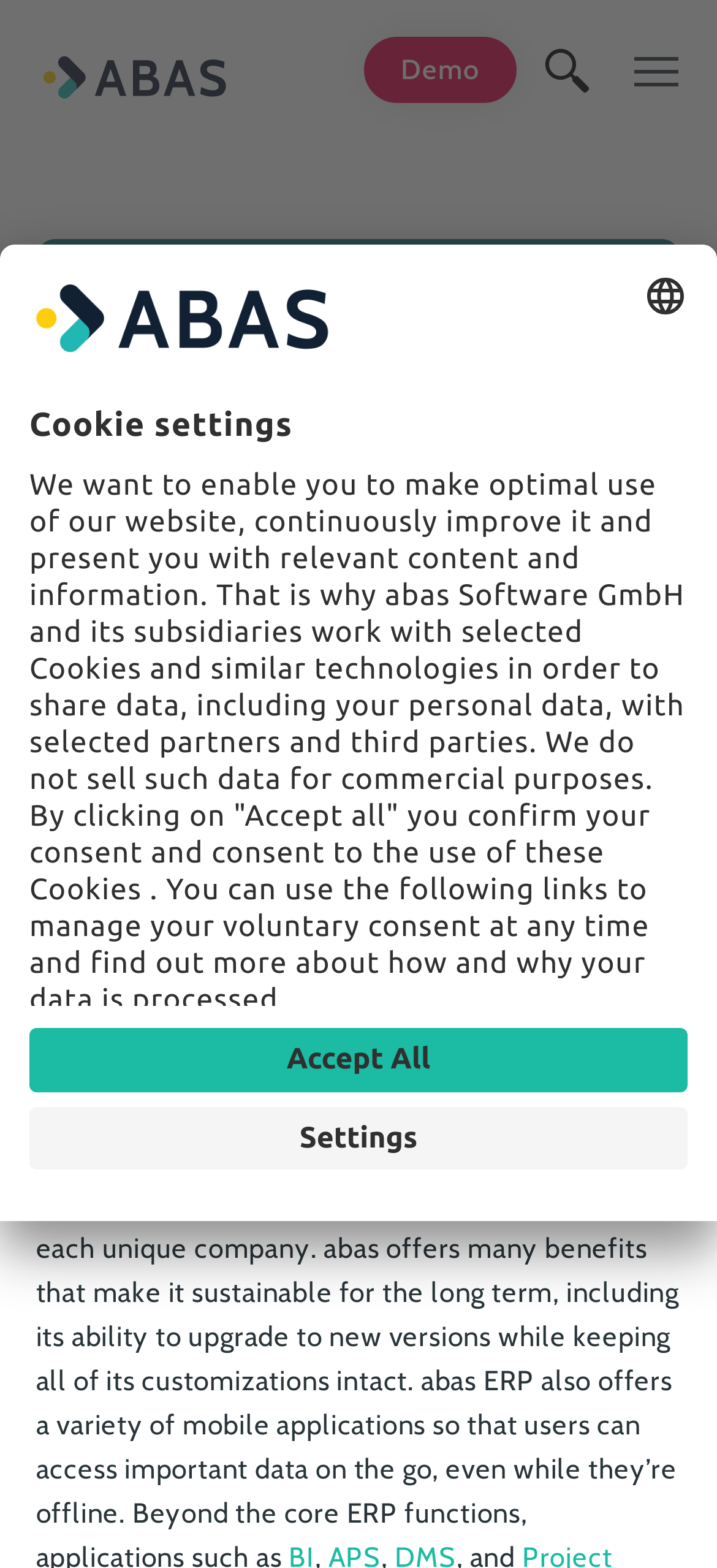Answer this question in one word or a short phrase: What is the purpose of the 'Search' link?

To search the website